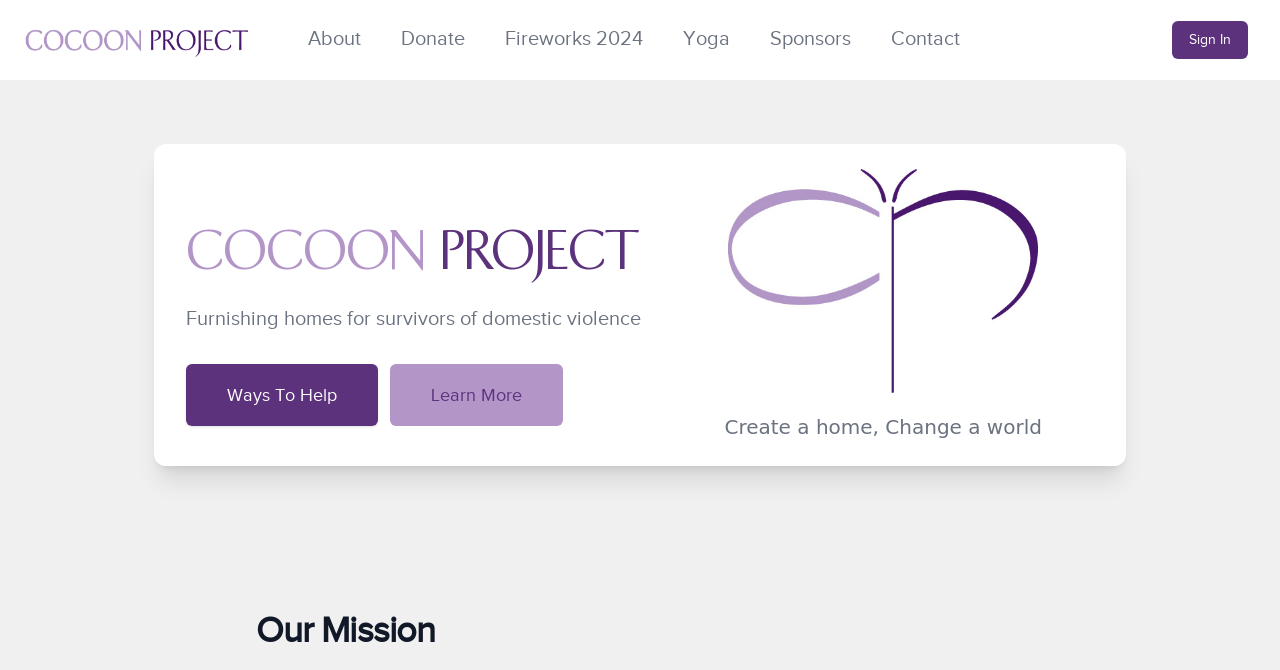Determine the coordinates of the bounding box that should be clicked to complete the instruction: "View Fireworks 2024". The coordinates should be represented by four float numbers between 0 and 1: [left, top, right, bottom].

[0.385, 0.024, 0.512, 0.09]